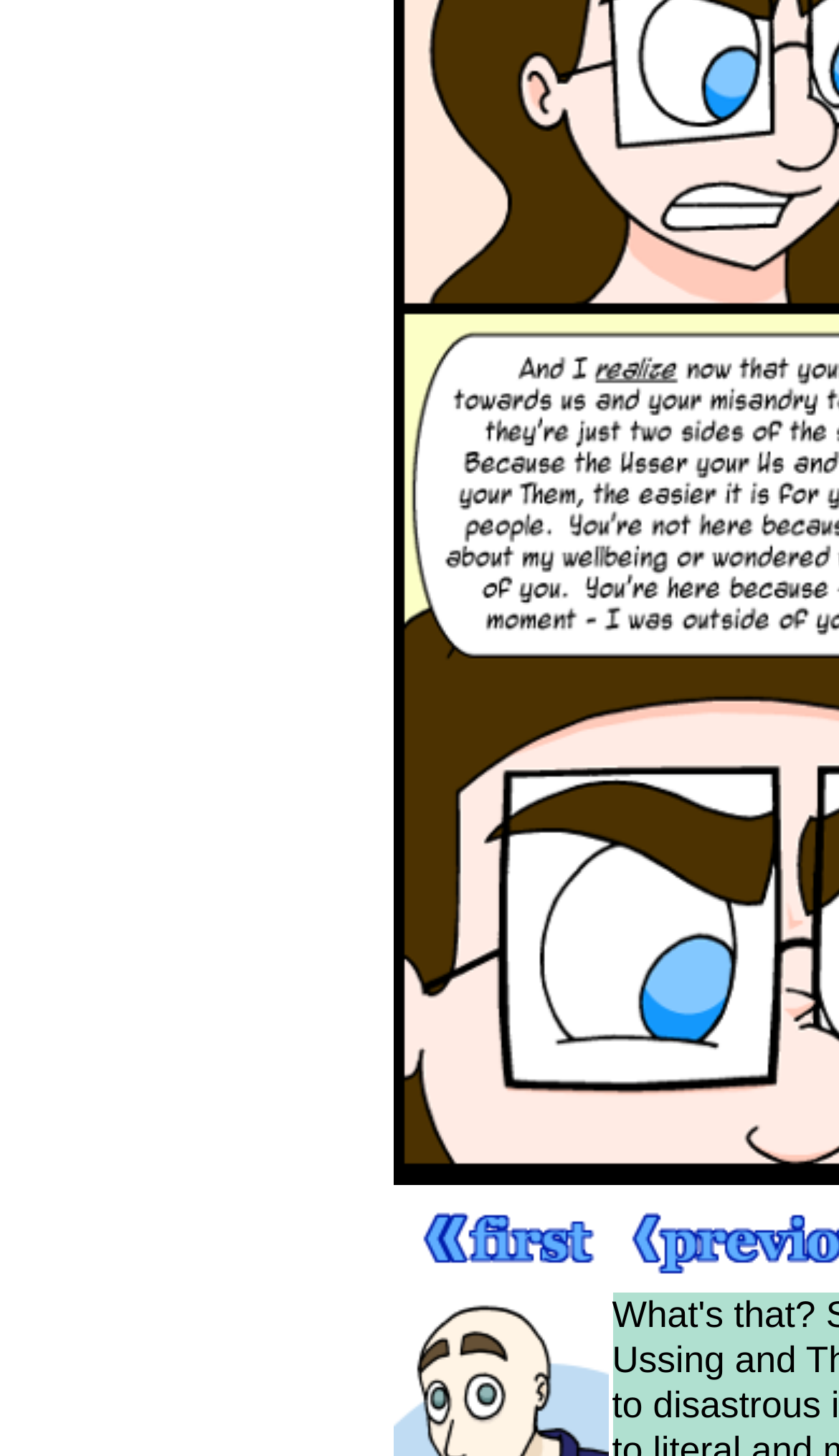Find and provide the bounding box coordinates for the UI element described here: "Fitness Tips". The coordinates should be given as four float numbers between 0 and 1: [left, top, right, bottom].

None